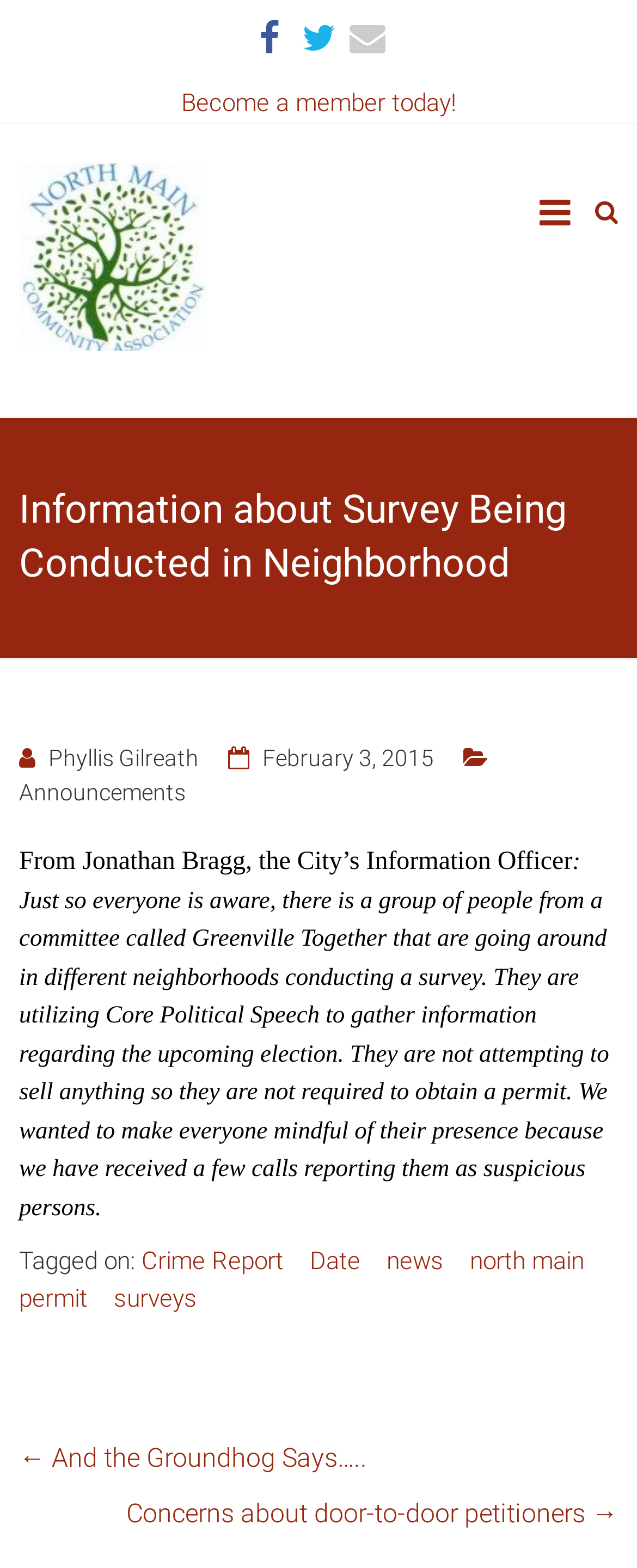Using the information in the image, give a comprehensive answer to the question: 
Who is the author of the article?

I found the author's name by looking at the article section, where I saw a link with the text 'Phyllis Gilreath'. This link is likely to be the author's name, as it is a common convention in online articles.